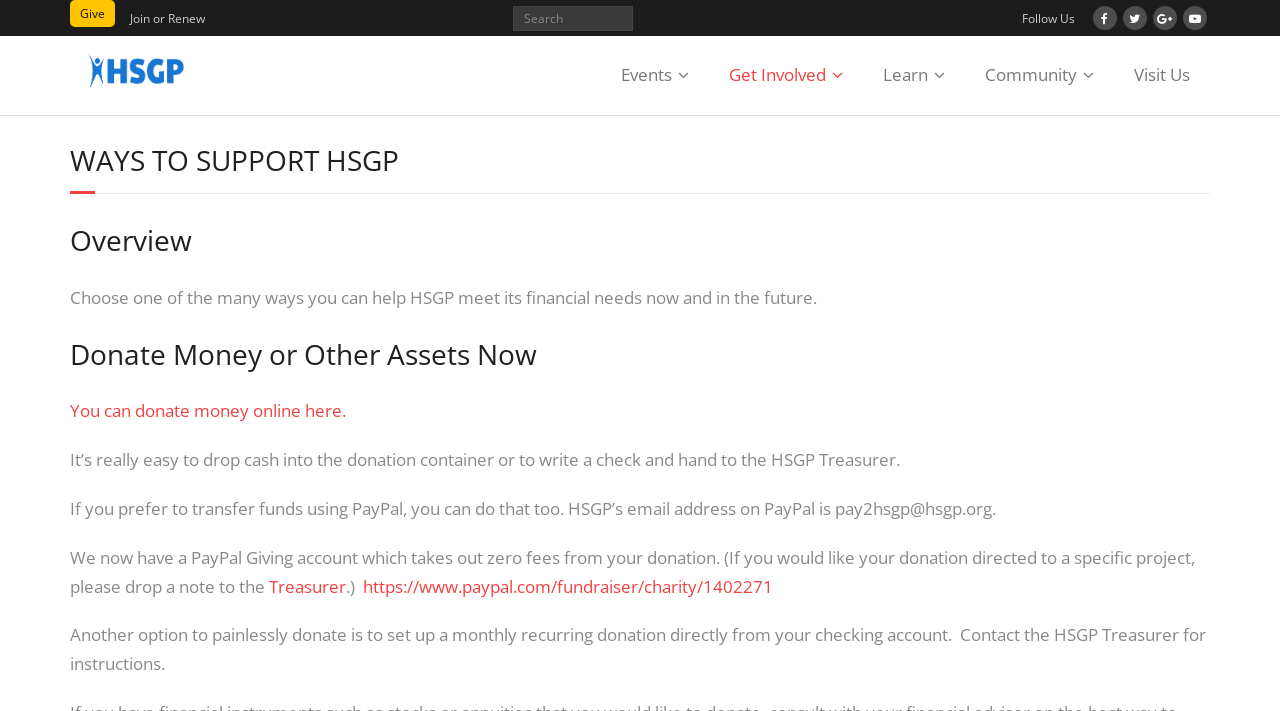Determine the main heading of the webpage and generate its text.

WAYS TO SUPPORT HSGP